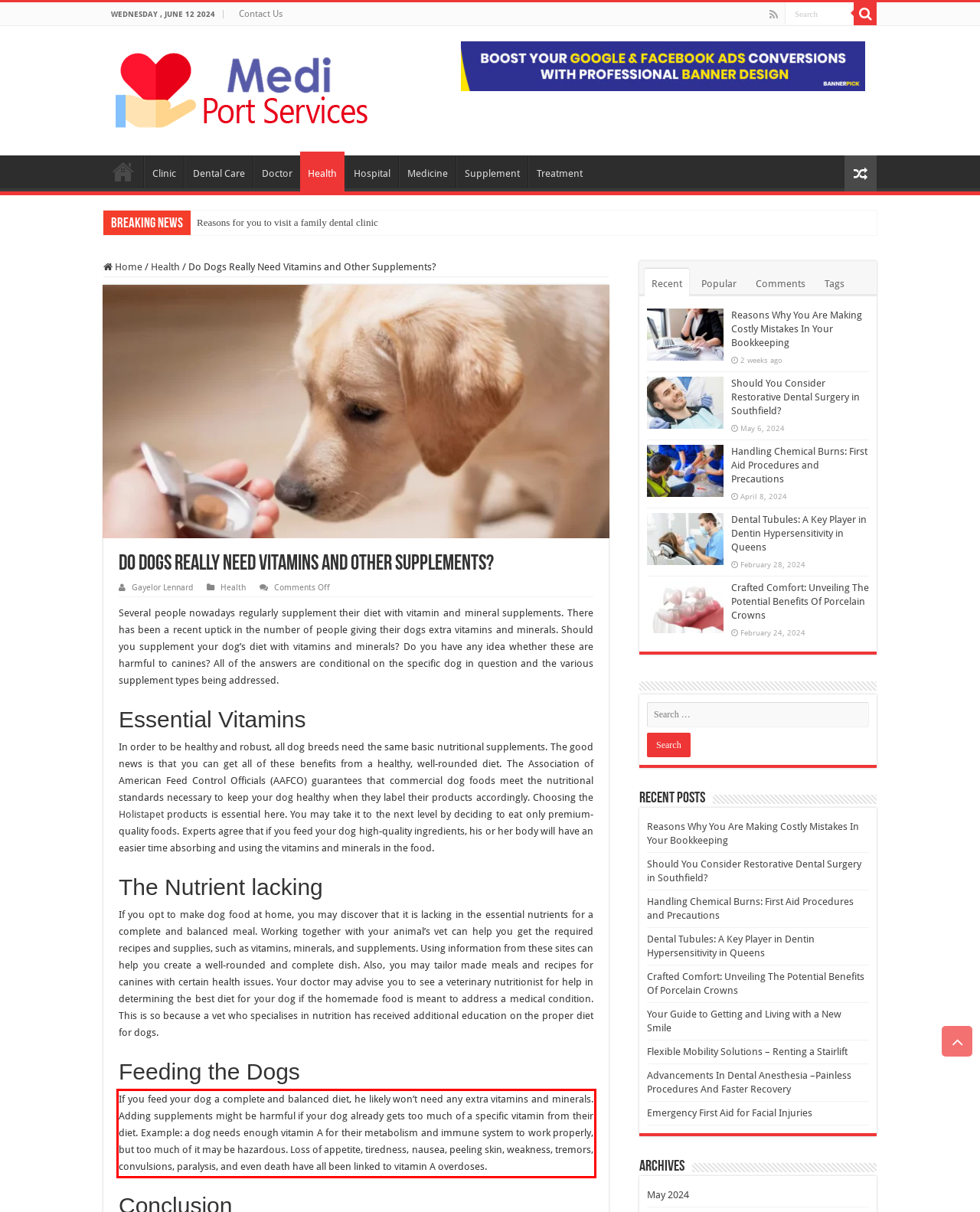Analyze the red bounding box in the provided webpage screenshot and generate the text content contained within.

If you feed your dog a complete and balanced diet, he likely won’t need any extra vitamins and minerals. Adding supplements might be harmful if your dog already gets too much of a specific vitamin from their diet. Example: a dog needs enough vitamin A for their metabolism and immune system to work properly, but too much of it may be hazardous. Loss of appetite, tiredness, nausea, peeling skin, weakness, tremors, convulsions, paralysis, and even death have all been linked to vitamin A overdoses.